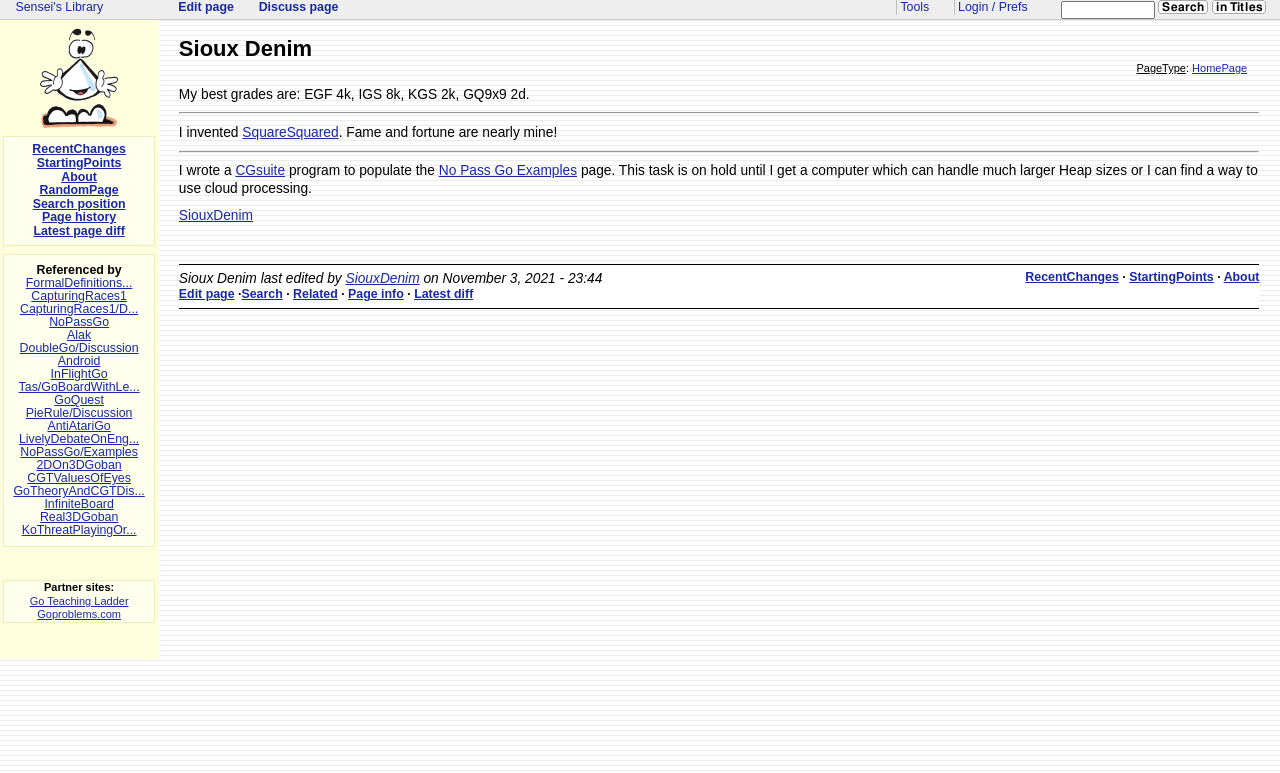Show the bounding box coordinates of the region that should be clicked to follow the instruction: "Edit the page."

[0.14, 0.372, 0.183, 0.39]